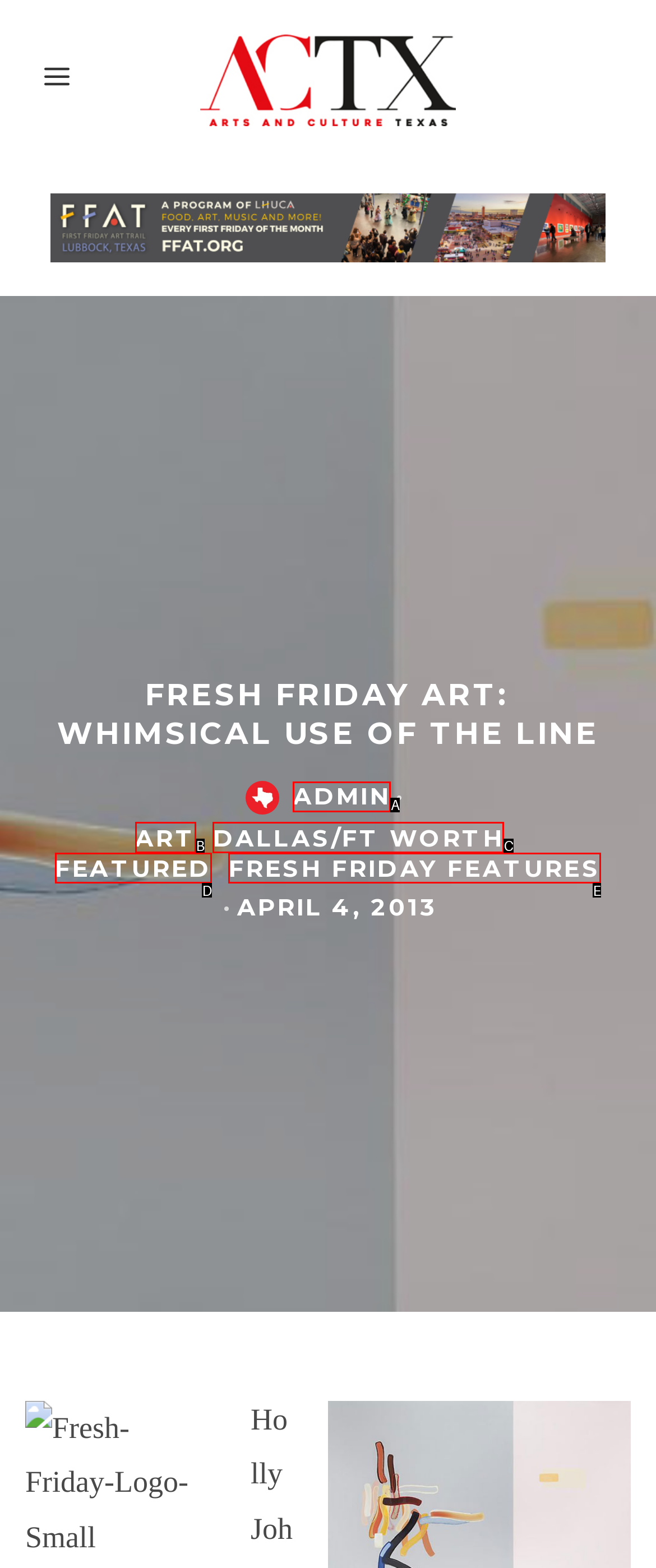Find the HTML element that matches the description: Art
Respond with the corresponding letter from the choices provided.

B